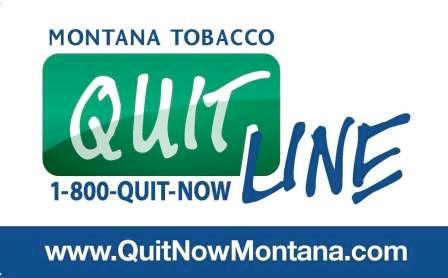Capture every detail in the image and describe it fully.

The image presents a vibrant and informative graphic for the **Montana Tobacco Quit Line**, a key resource in the state's effort to support individuals looking to quit tobacco use. It prominently features the words "QUIT LINE" in large, bold letters, emphasizing the program's focus on helping people overcome nicotine addiction. Accompanying the title is essential contact information, including the toll-free number **1-800-QUIT-NOW**, inviting individuals to access support. The background is split into two colors: a bright green for the "QUIT" section and a deeper blue for the "LINE," creating a striking visual contrast that draws attention. Additionally, the web address **www.QuitNowMontana.com** encourages access to more resources online, reinforcing the program's commitment to offering comprehensive support for those aiming to quit tobacco. This image serves as an outreach tool to increase awareness and utilization of tobacco cessation resources in Montana.